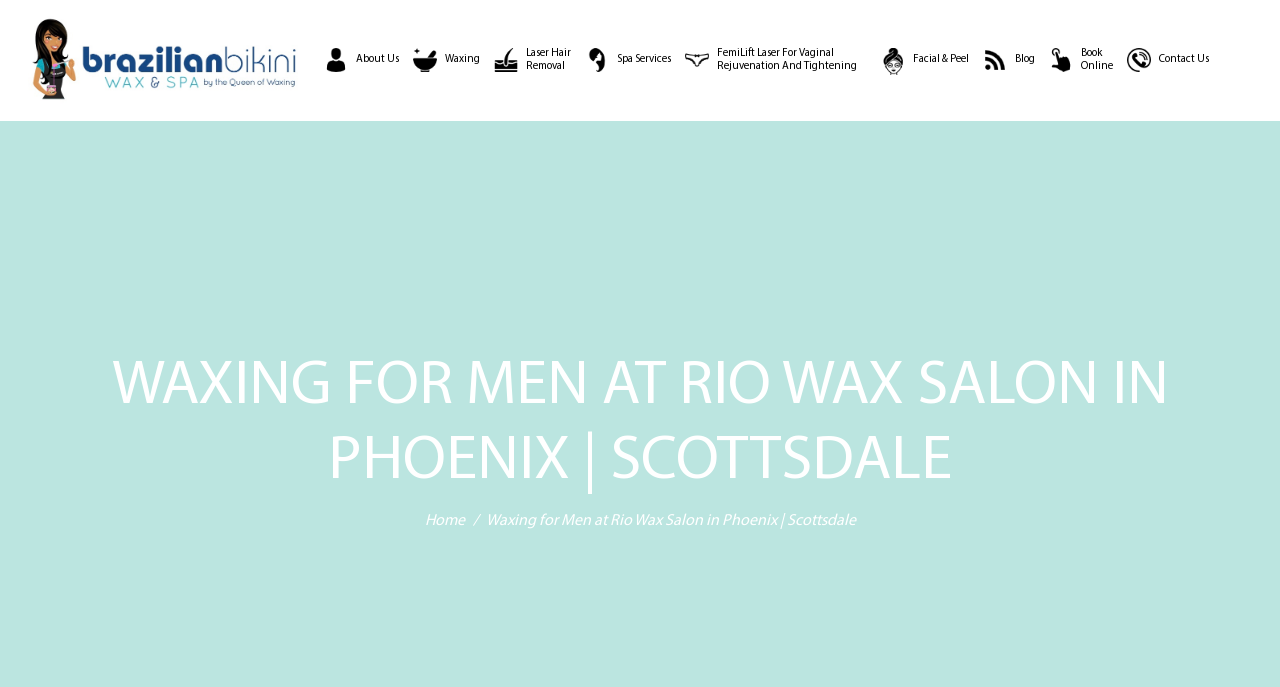Answer the following inquiry with a single word or phrase:
How can I book an appointment at Rio Wax Salon?

Book Online